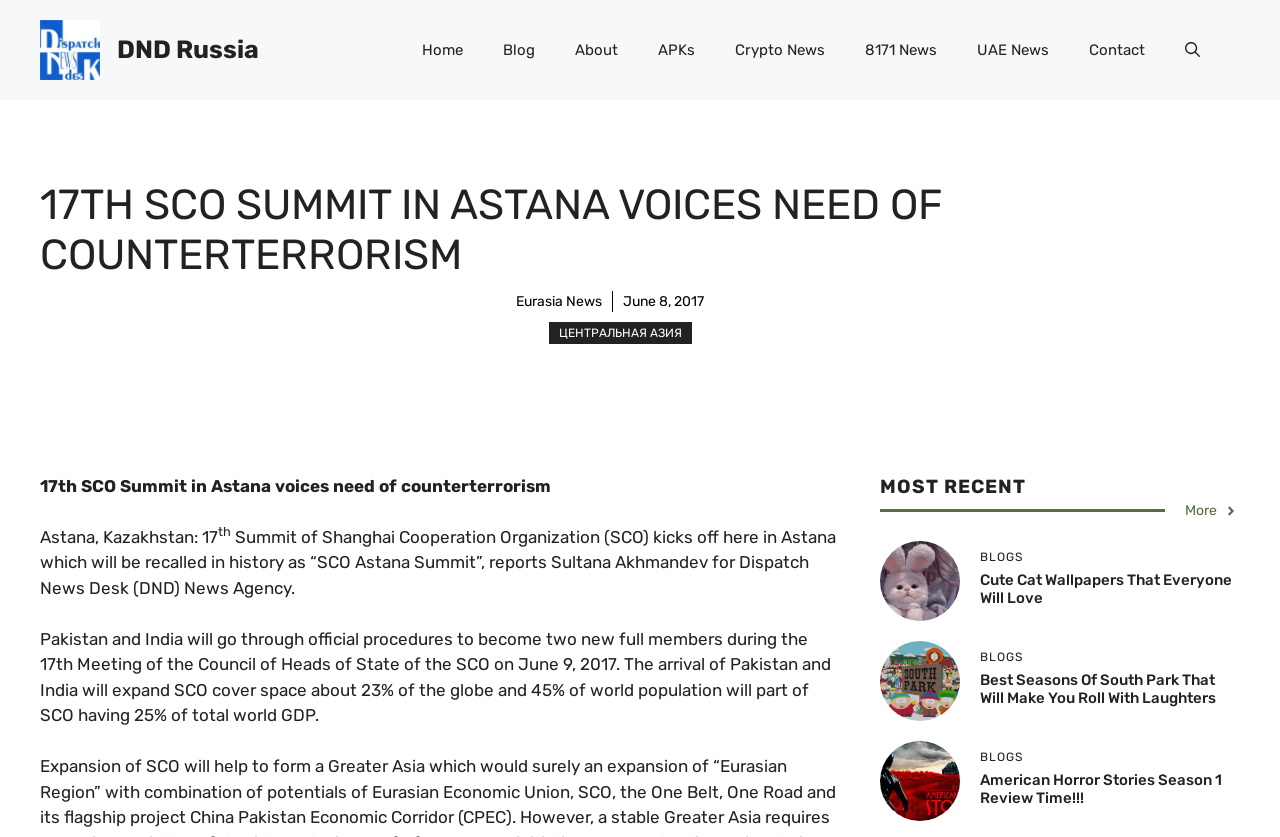Determine the bounding box coordinates of the area to click in order to meet this instruction: "Read the '17TH SCO SUMMIT IN ASTANA VOICES NEED OF COUNTERTERRORISM' article".

[0.031, 0.215, 0.938, 0.335]